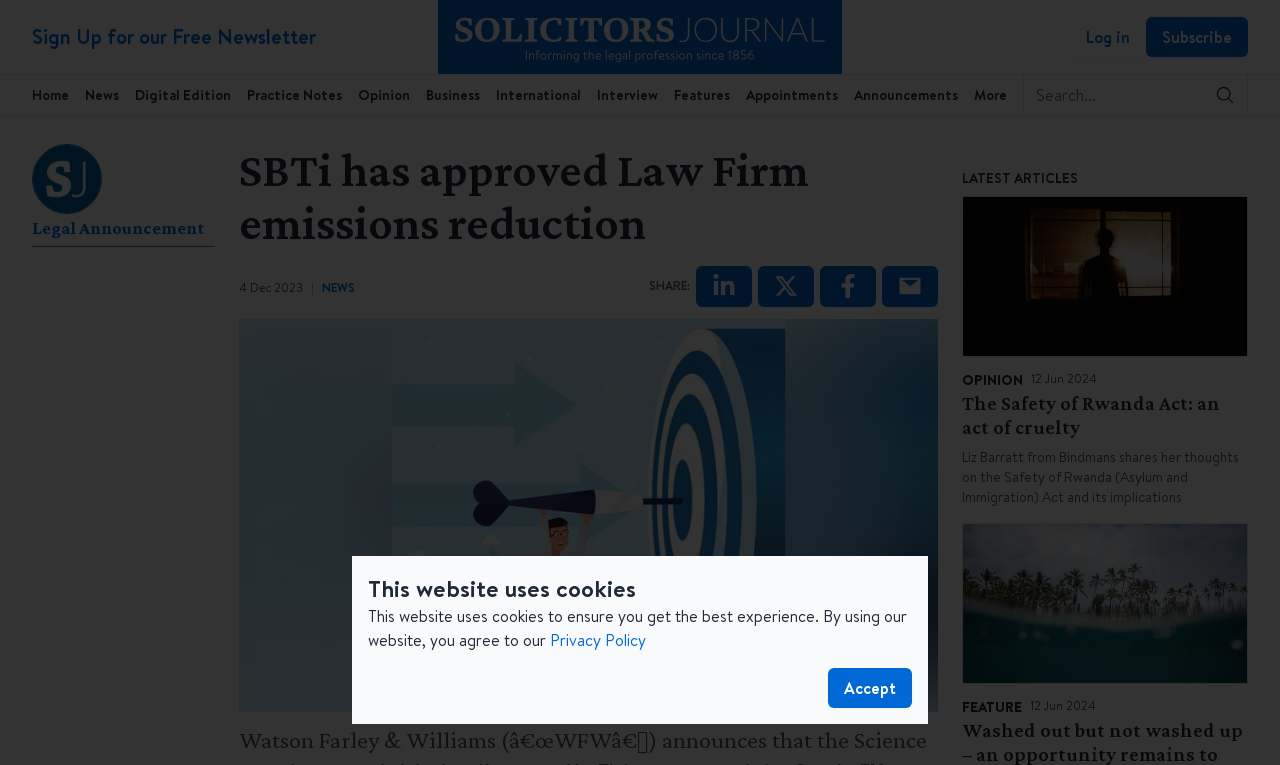Please reply with a single word or brief phrase to the question: 
What is the image description of the figure in the main article?

SBTi has approved Law Firm emissions reduction